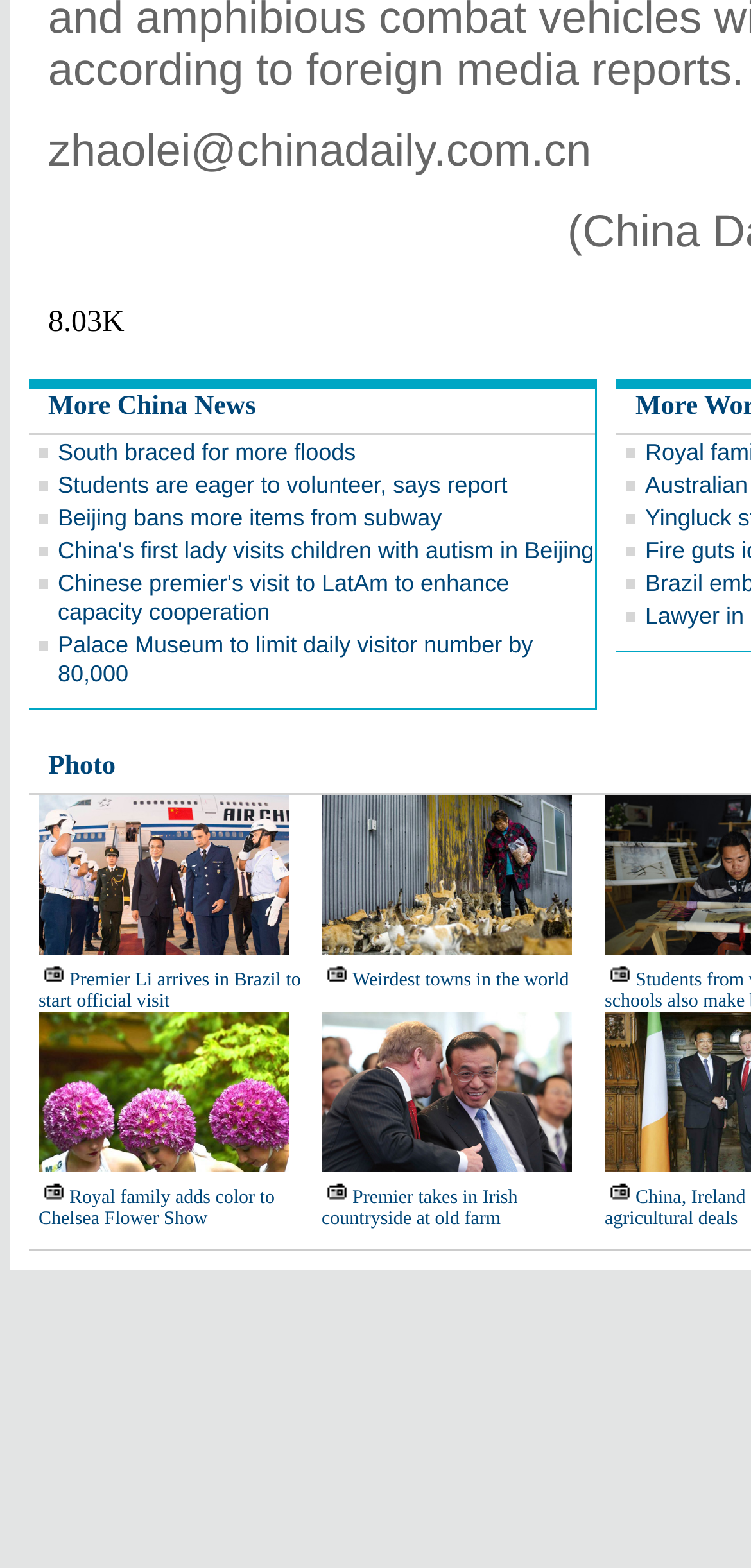Please give a short response to the question using one word or a phrase:
What is the topic of the first news article?

Floods